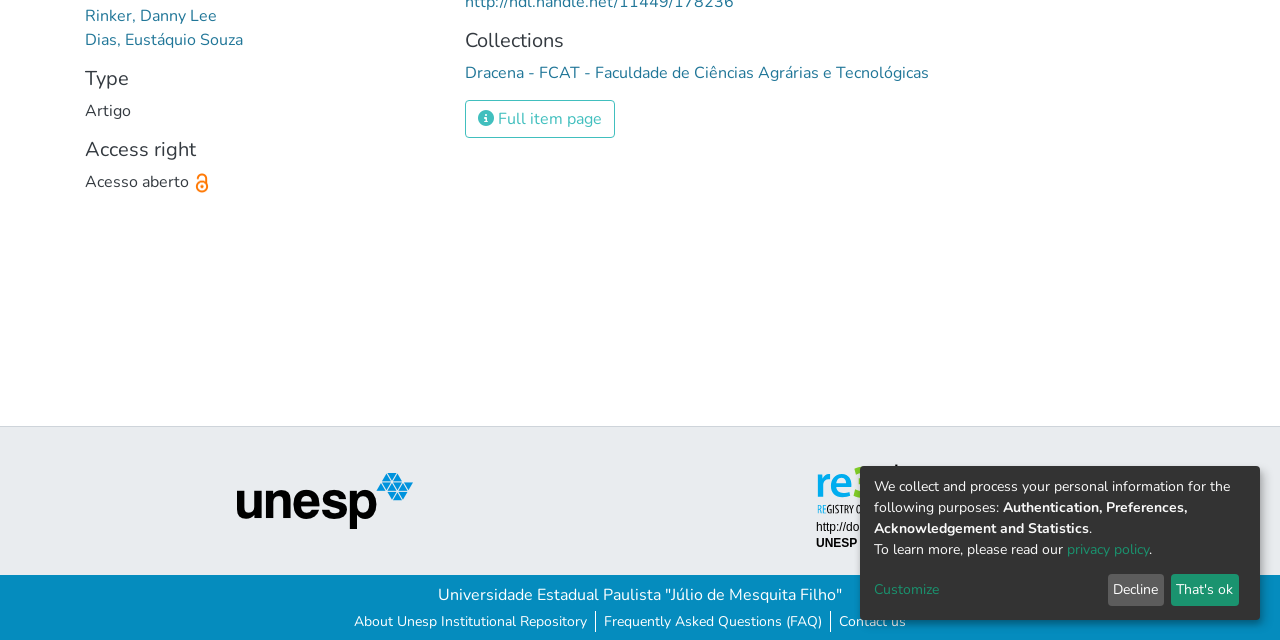Locate the bounding box coordinates of the UI element described by: "That's ok". Provide the coordinates as four float numbers between 0 and 1, formatted as [left, top, right, bottom].

[0.915, 0.897, 0.968, 0.947]